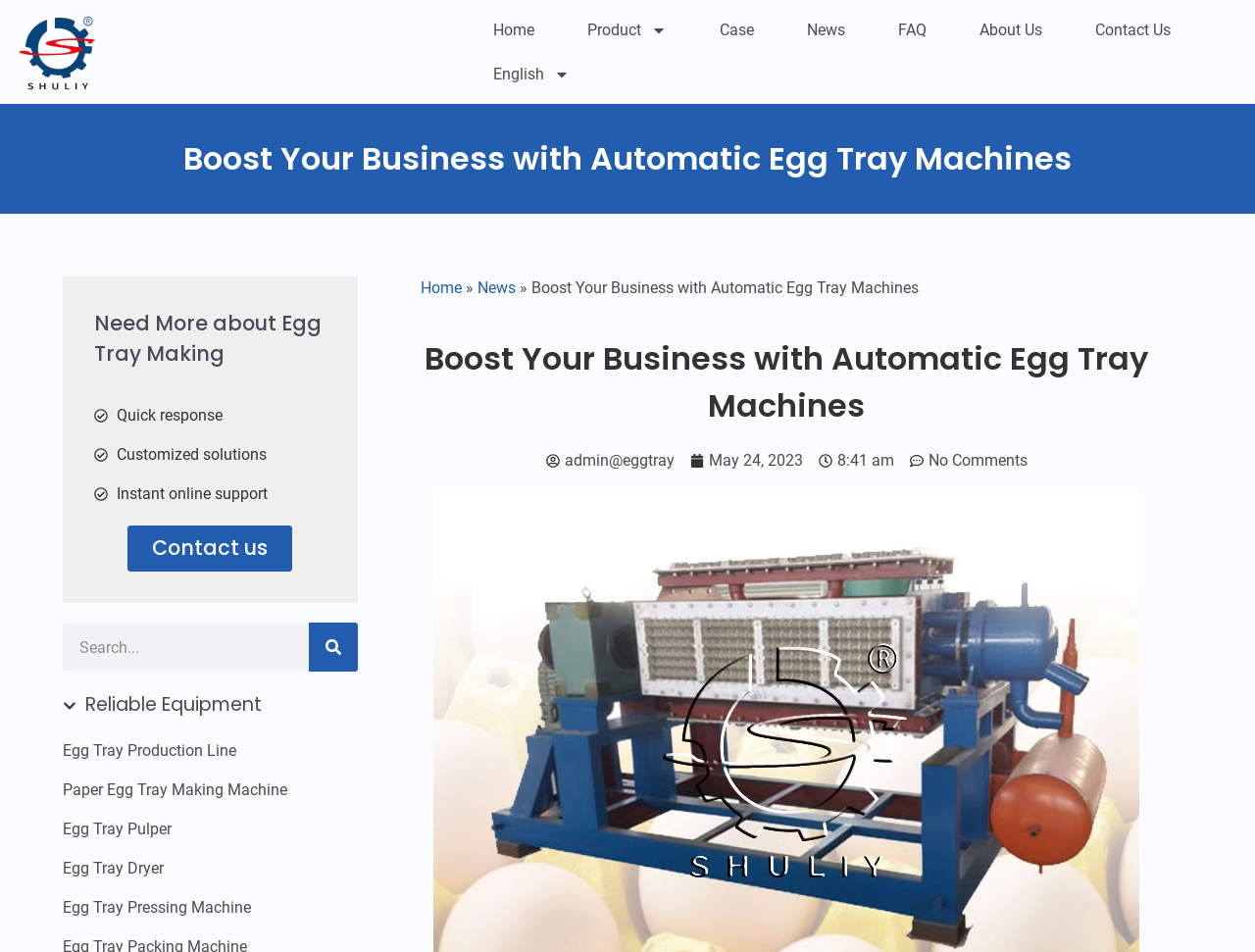Please determine the bounding box coordinates of the element to click on in order to accomplish the following task: "Click the logo". Ensure the coordinates are four float numbers ranging from 0 to 1, i.e., [left, top, right, bottom].

[0.015, 0.013, 0.077, 0.096]